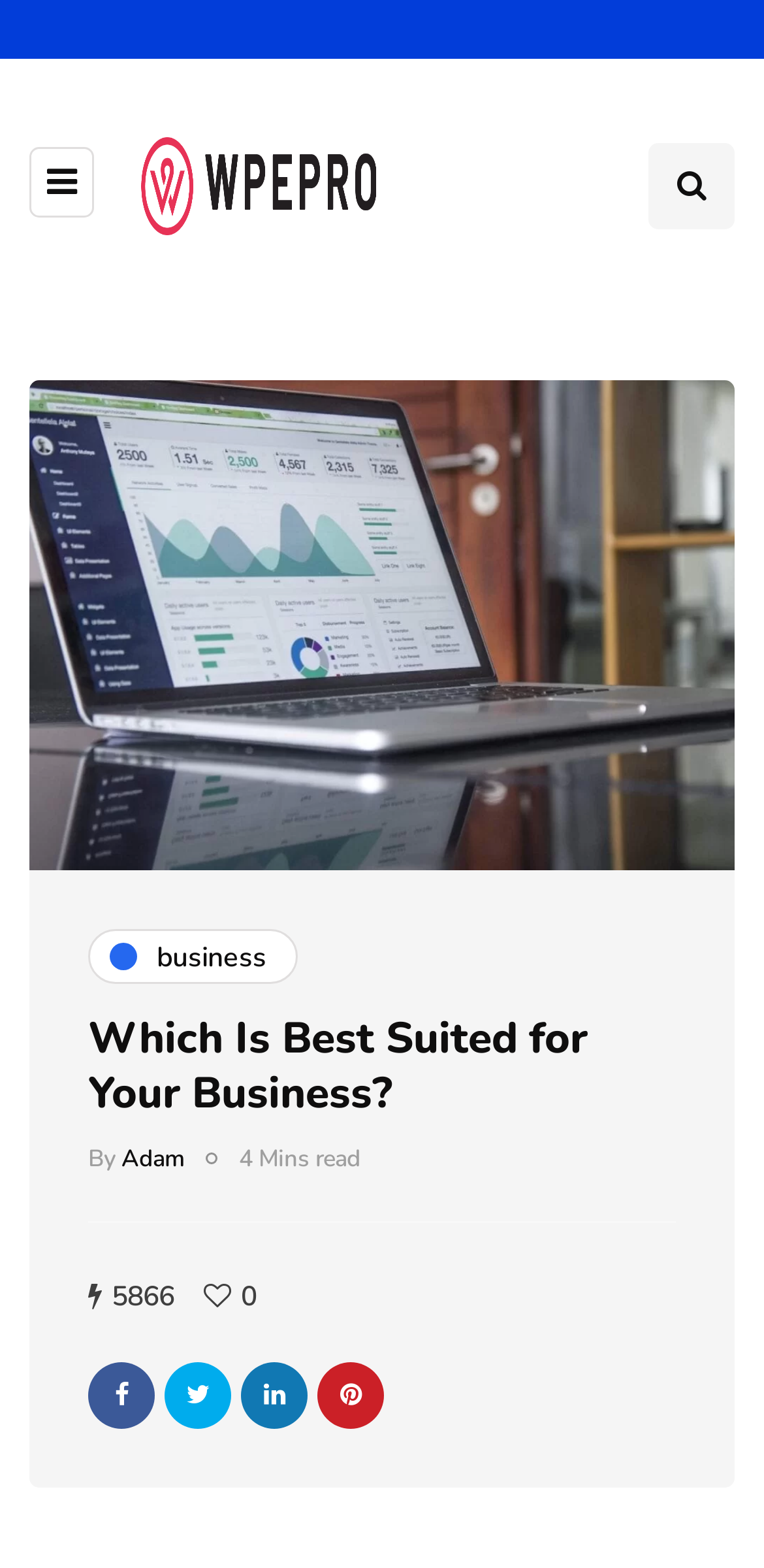Answer the following query concisely with a single word or phrase:
What is the number of views on the article?

5866